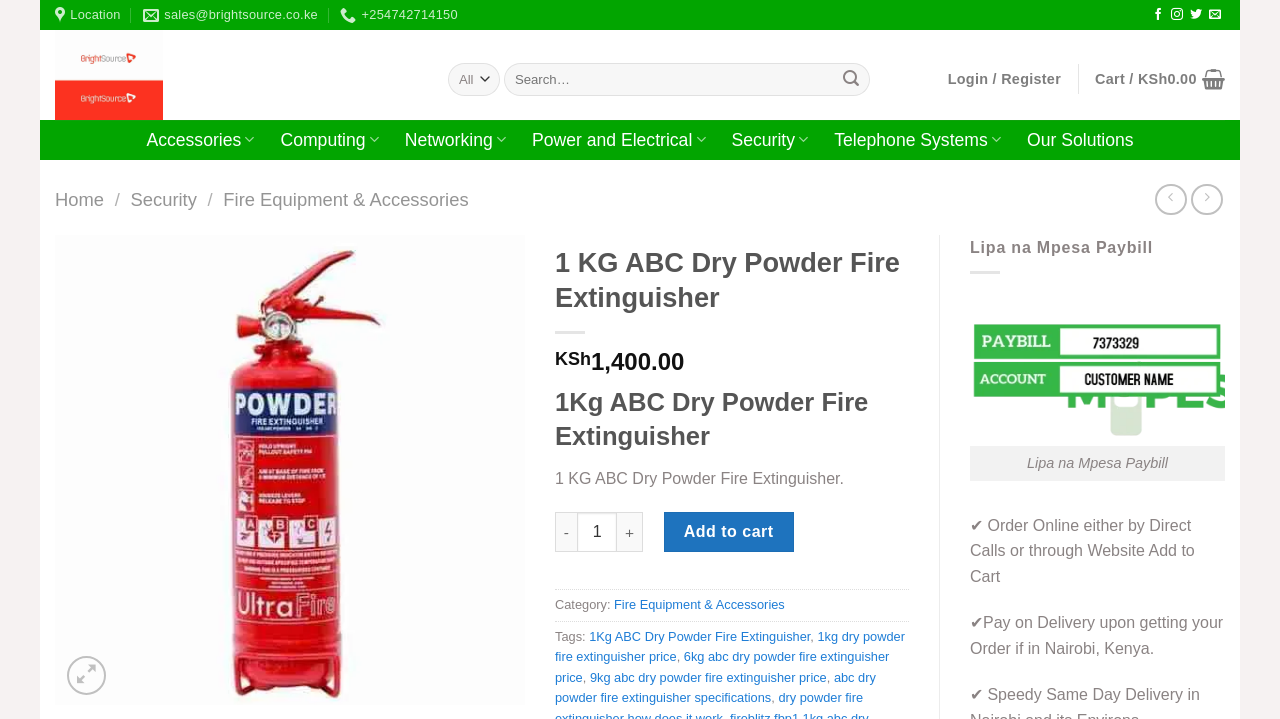Produce an extensive caption that describes everything on the webpage.

This webpage is about a 1Kg ABC Dry Powder Fire Extinguisher product from Brightsource Kenya. At the top left corner, there are links to the company's location, email, and phone number. Next to them are social media links to Facebook, Instagram, and Twitter. On the top right corner, there is a search bar with a submit button and a login/register link. 

Below the search bar, there are navigation links to various categories, including Accessories, Computing, Networking, Power and Electrical, Security, and Telephone Systems. There is also a link to "Our Solutions" and a "Home" link.

The main content of the page is about the 1Kg ABC Dry Powder Fire Extinguisher product. There is a product image and a heading with the product name. Below the heading, there is a price of KSh 1,400.00. The product description is "1 KG ABC Dry Powder Fire Extinguisher." 

There are buttons to adjust the product quantity and an "Add to cart" button. The product category is "Fire Equipment & Accessories," and there are tags related to the product, including "1Kg ABC Dry Powder Fire Extinguisher," "1kg dry powder fire extinguisher price," and "abc dry powder fire extinguisher specifications."

On the right side of the page, there is a section with information about payment options, including Lipa na Mpesa Paybill, and a note about ordering online and paying on delivery.